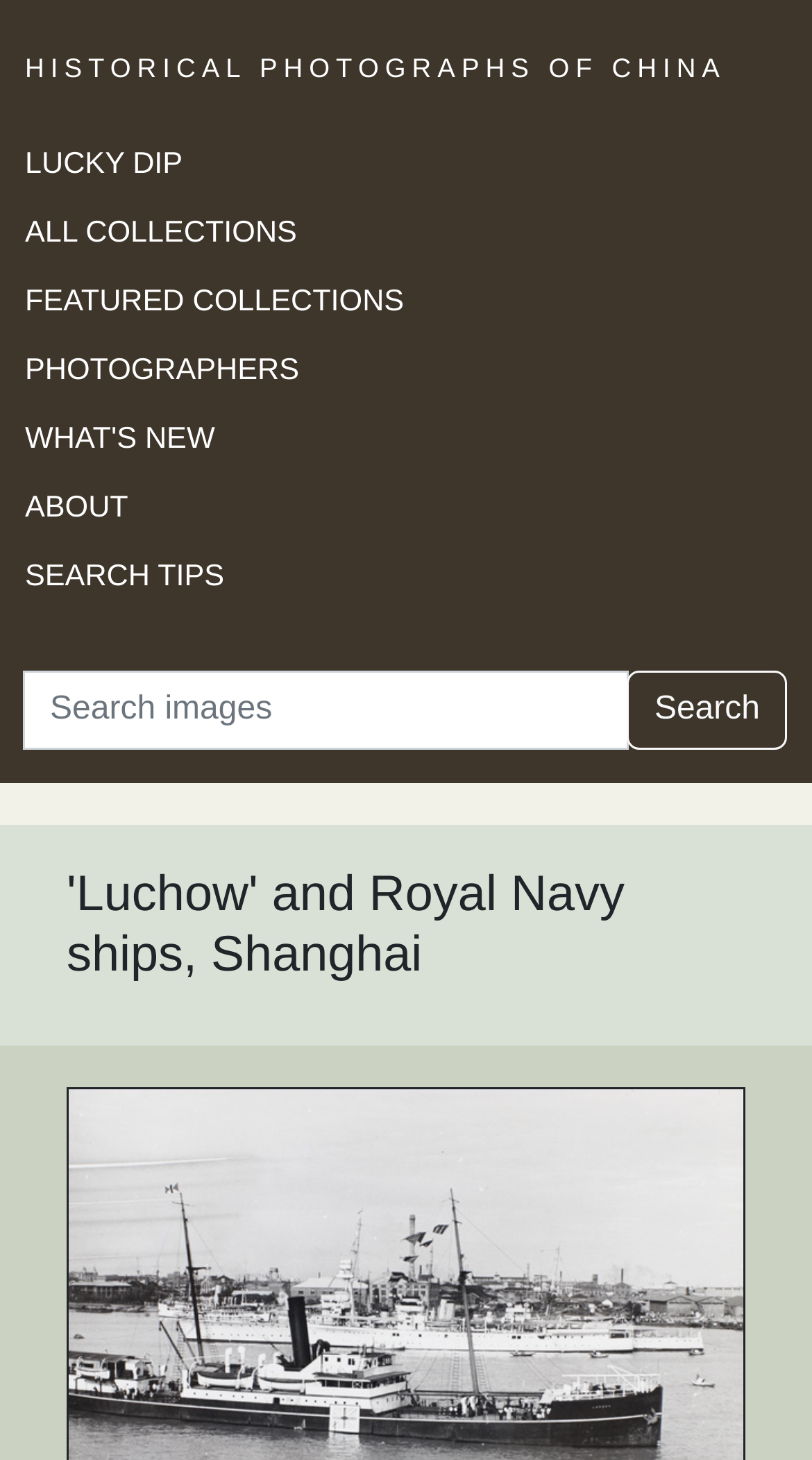Examine the image and give a thorough answer to the following question:
How many navigation links are there?

I counted the number of links under the 'Navigation links' section, which are 'LUCKY DIP', 'ALL COLLECTIONS', 'FEATURED COLLECTIONS', 'PHOTOGRAPHERS', 'WHAT'S NEW', 'ABOUT', and 'SEARCH TIPS'.